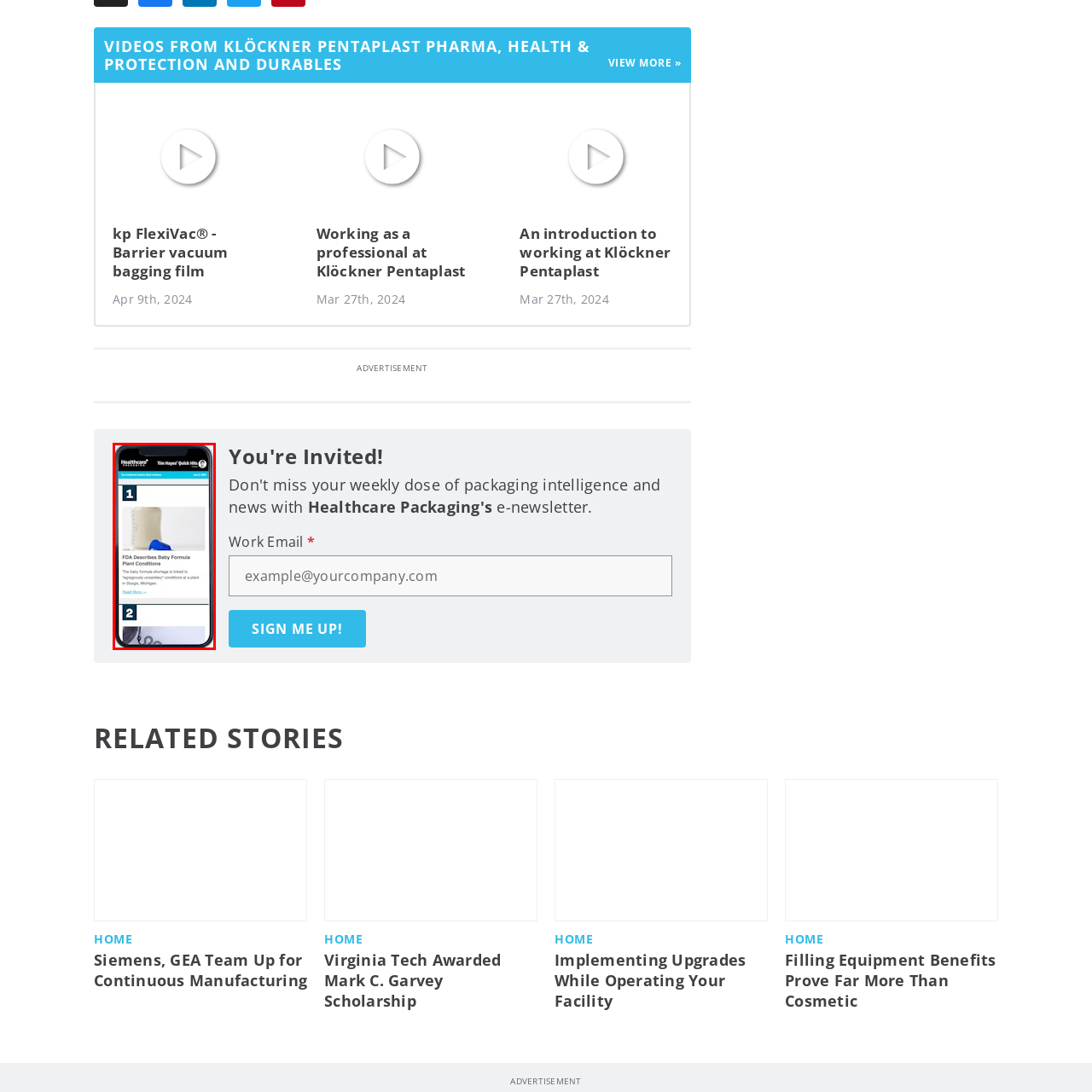Inspect the section within the red border, What is the color of the cap? Provide a one-word or one-phrase answer.

Blue